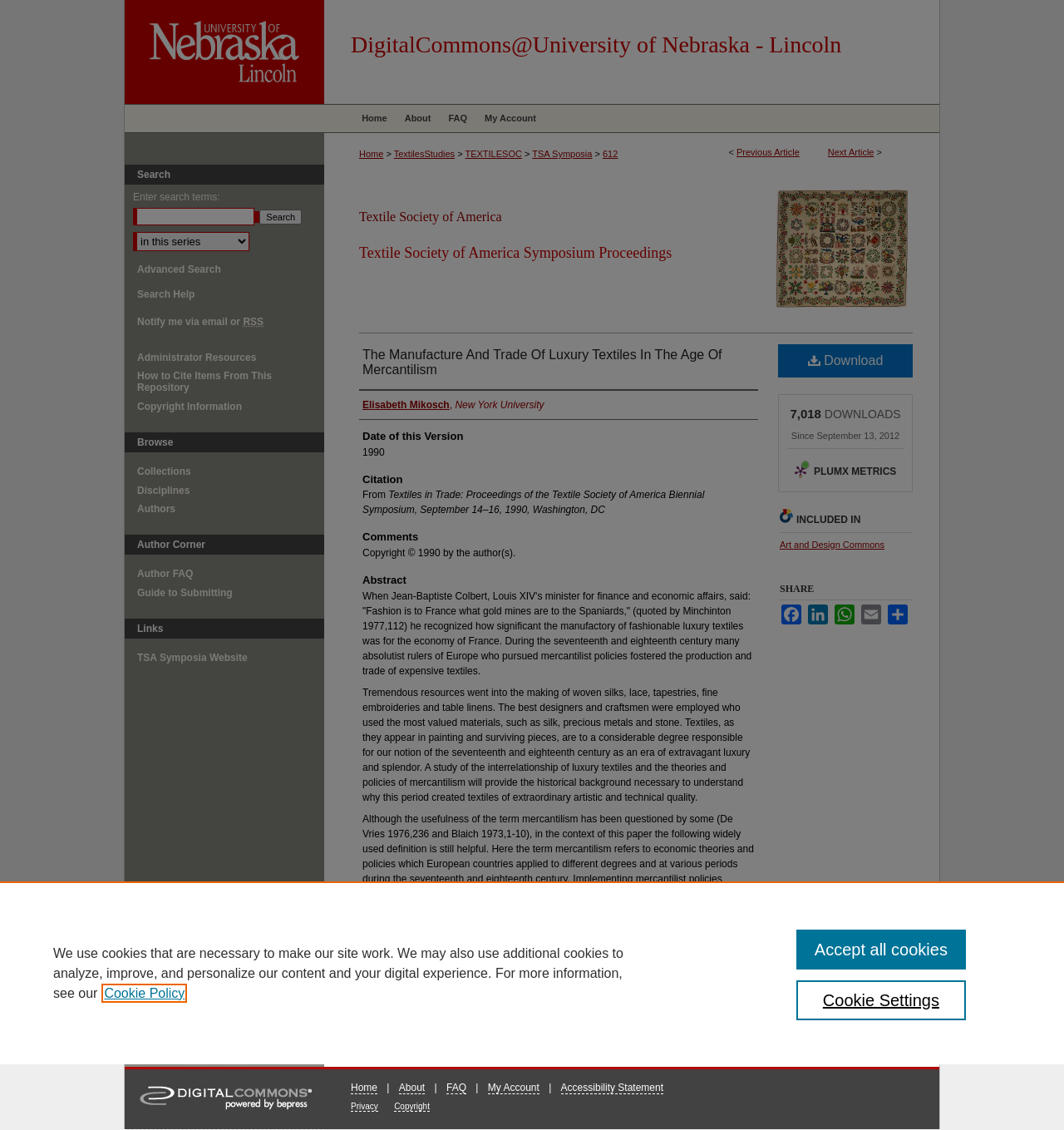Specify the bounding box coordinates of the region I need to click to perform the following instruction: "Browse collections". The coordinates must be four float numbers in the range of 0 to 1, i.e., [left, top, right, bottom].

[0.129, 0.412, 0.305, 0.423]